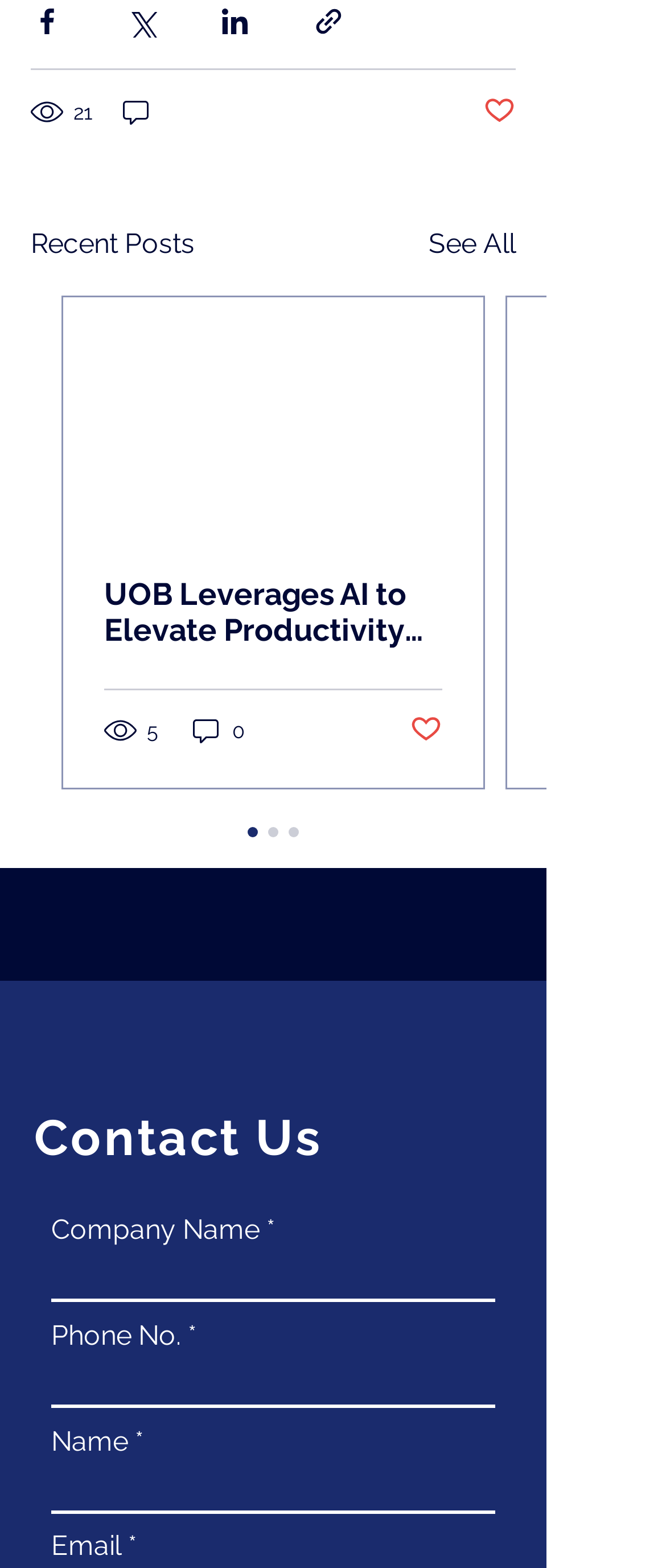Identify the bounding box coordinates for the UI element described by the following text: "parent_node: 21". Provide the coordinates as four float numbers between 0 and 1, in the format [left, top, right, bottom].

[0.179, 0.06, 0.233, 0.083]